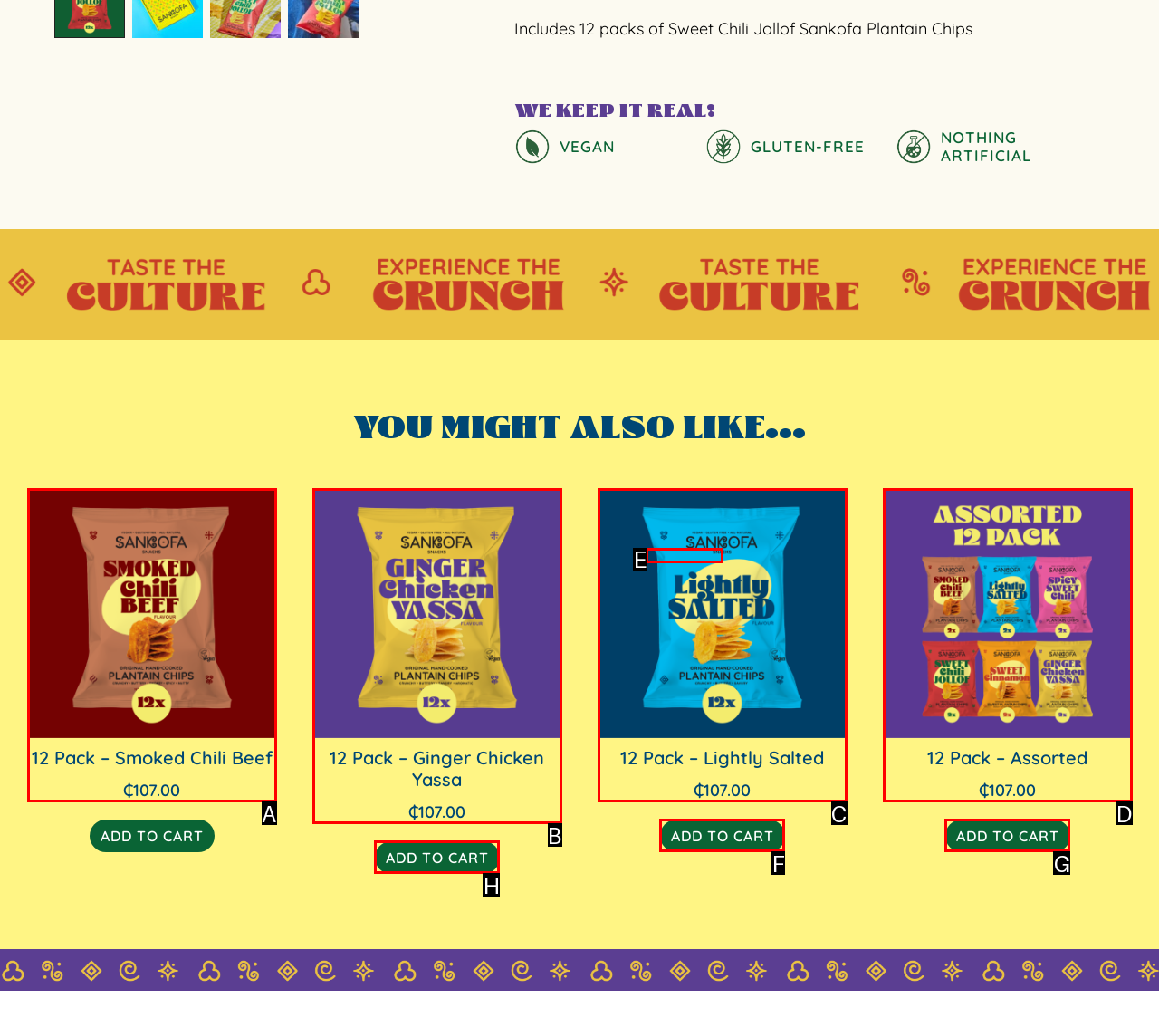Select the HTML element that corresponds to the description: 12 Pack – Assorted ₵107.00
Reply with the letter of the correct option from the given choices.

D